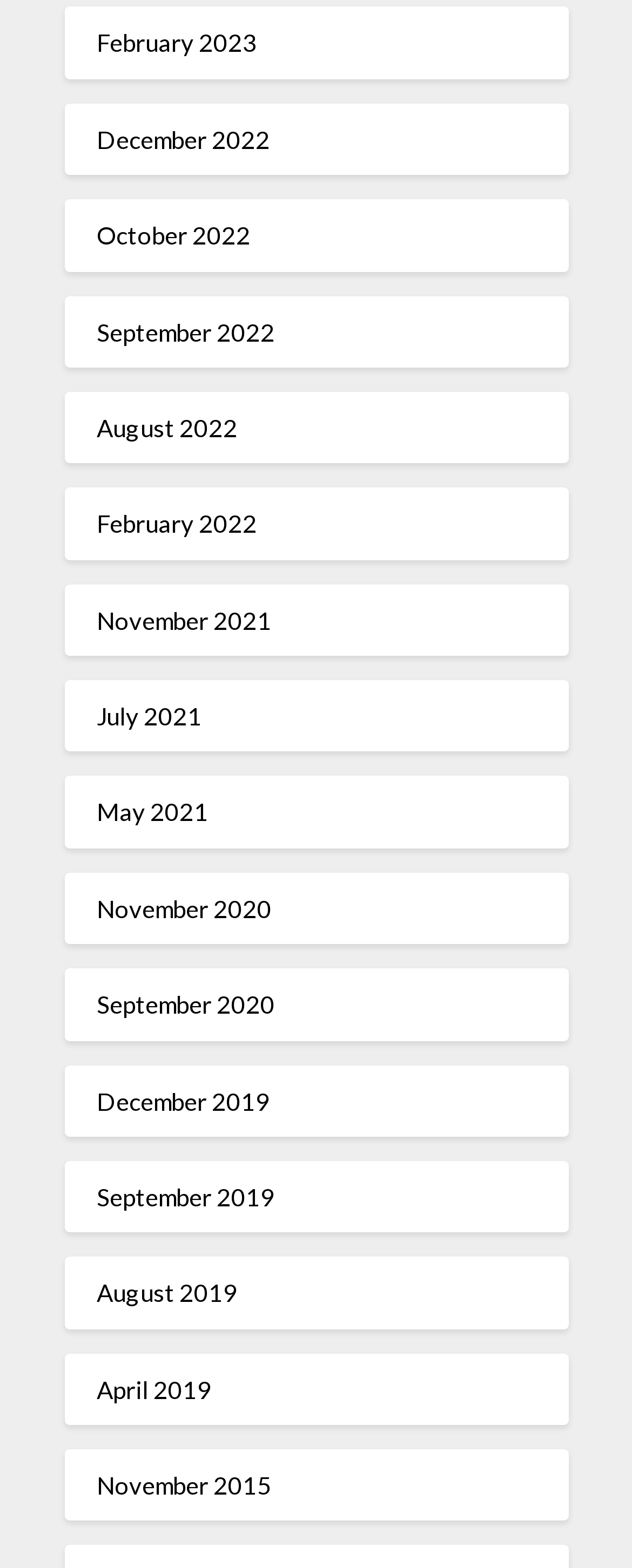Answer the following in one word or a short phrase: 
Are the links listed in chronological order?

Yes